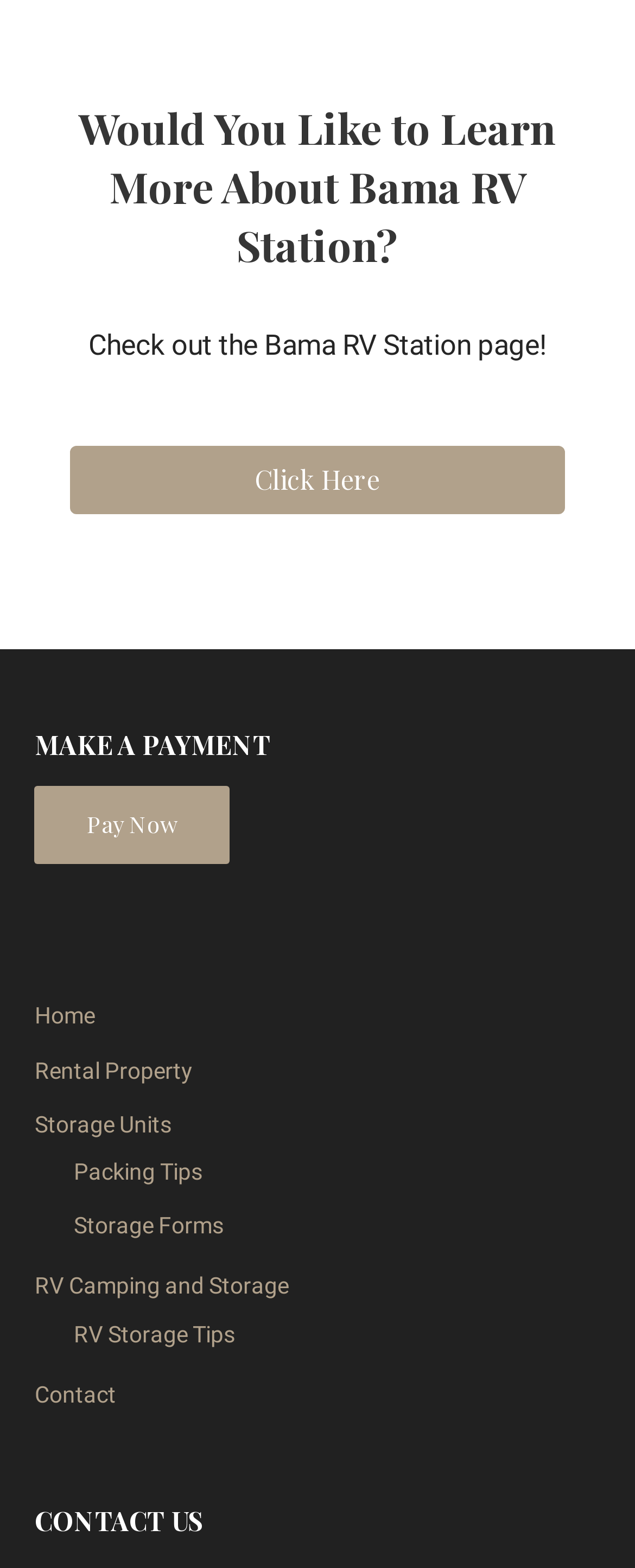Answer this question using a single word or a brief phrase:
What can be done on the 'MAKE A PAYMENT' page?

Pay Now